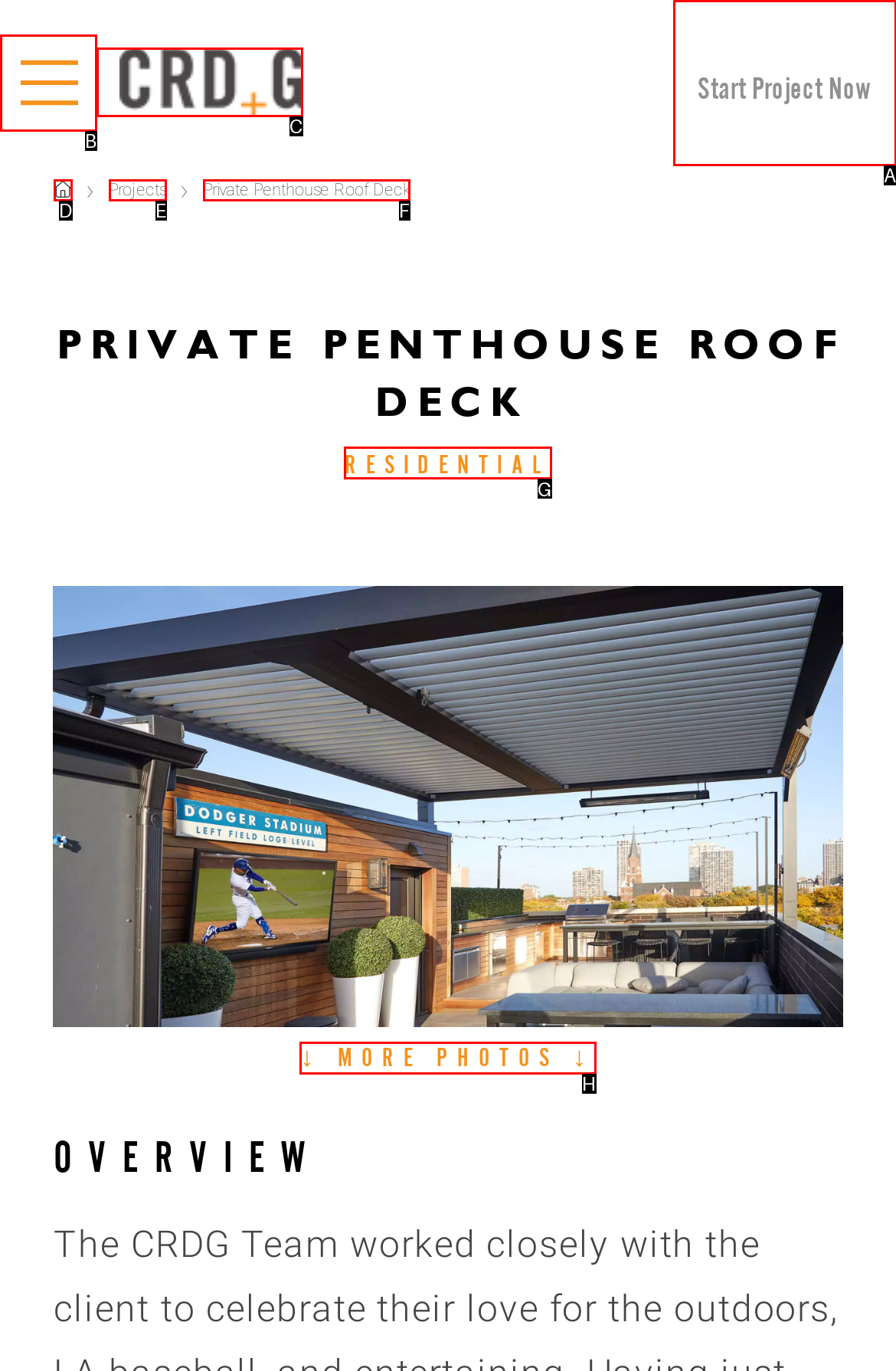Indicate the HTML element that should be clicked to perform the task: Visit Chicago Roof Deck and Garden Reply with the letter corresponding to the chosen option.

C